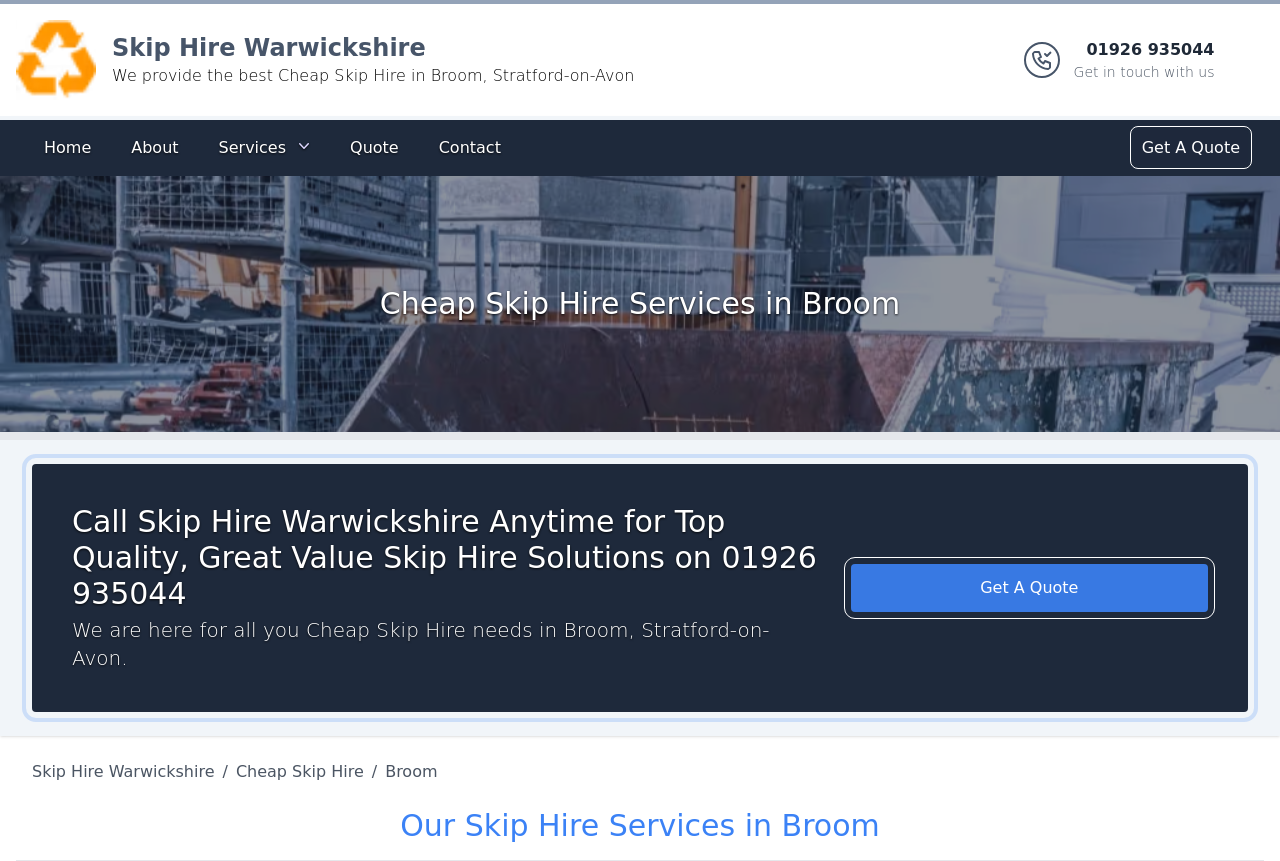Can you pinpoint the bounding box coordinates for the clickable element required for this instruction: "Call Skip Hire Warwickshire for top quality skip hire solutions"? The coordinates should be four float numbers between 0 and 1, i.e., [left, top, right, bottom].

[0.056, 0.585, 0.64, 0.711]